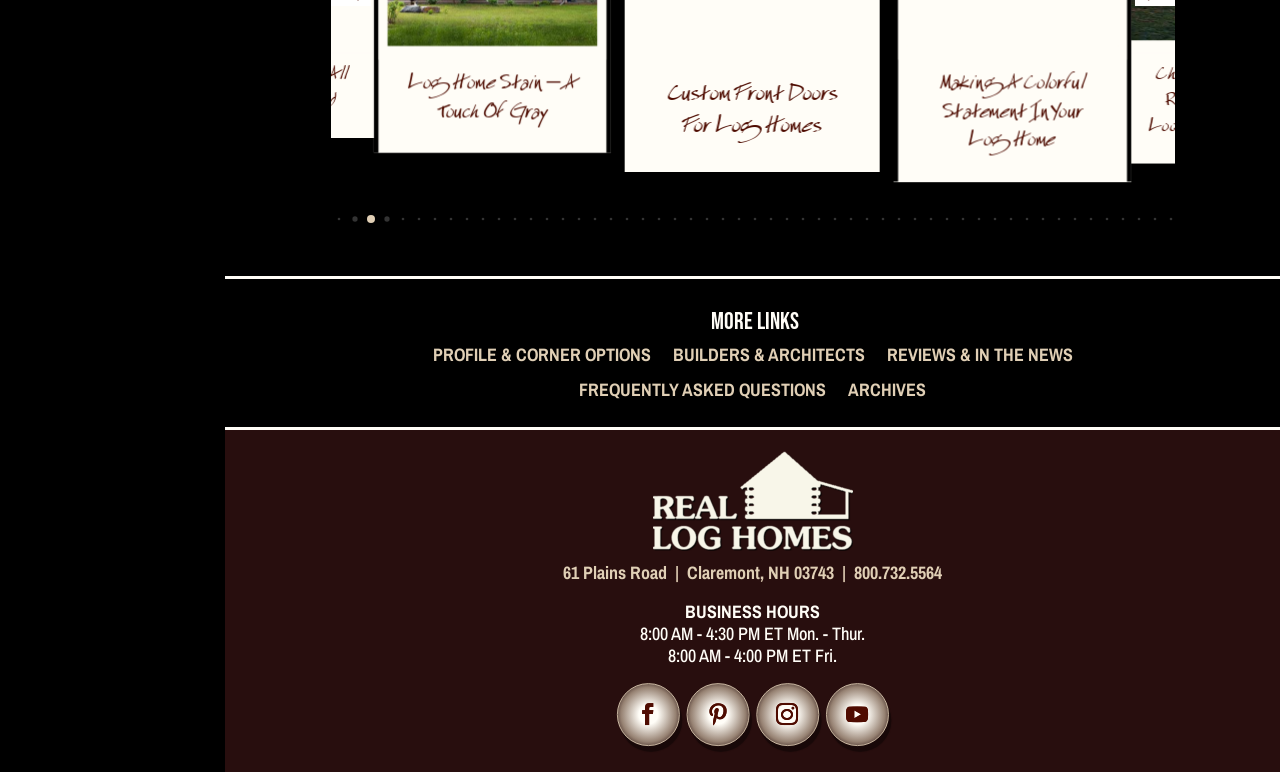What is the theme of the 'Making A Colorful Statement In Your Log Home' section?
Examine the webpage screenshot and provide an in-depth answer to the question.

Based on the heading 'Making A Colorful Statement In Your Log Home', it can be inferred that this section is about incorporating color into log home design.